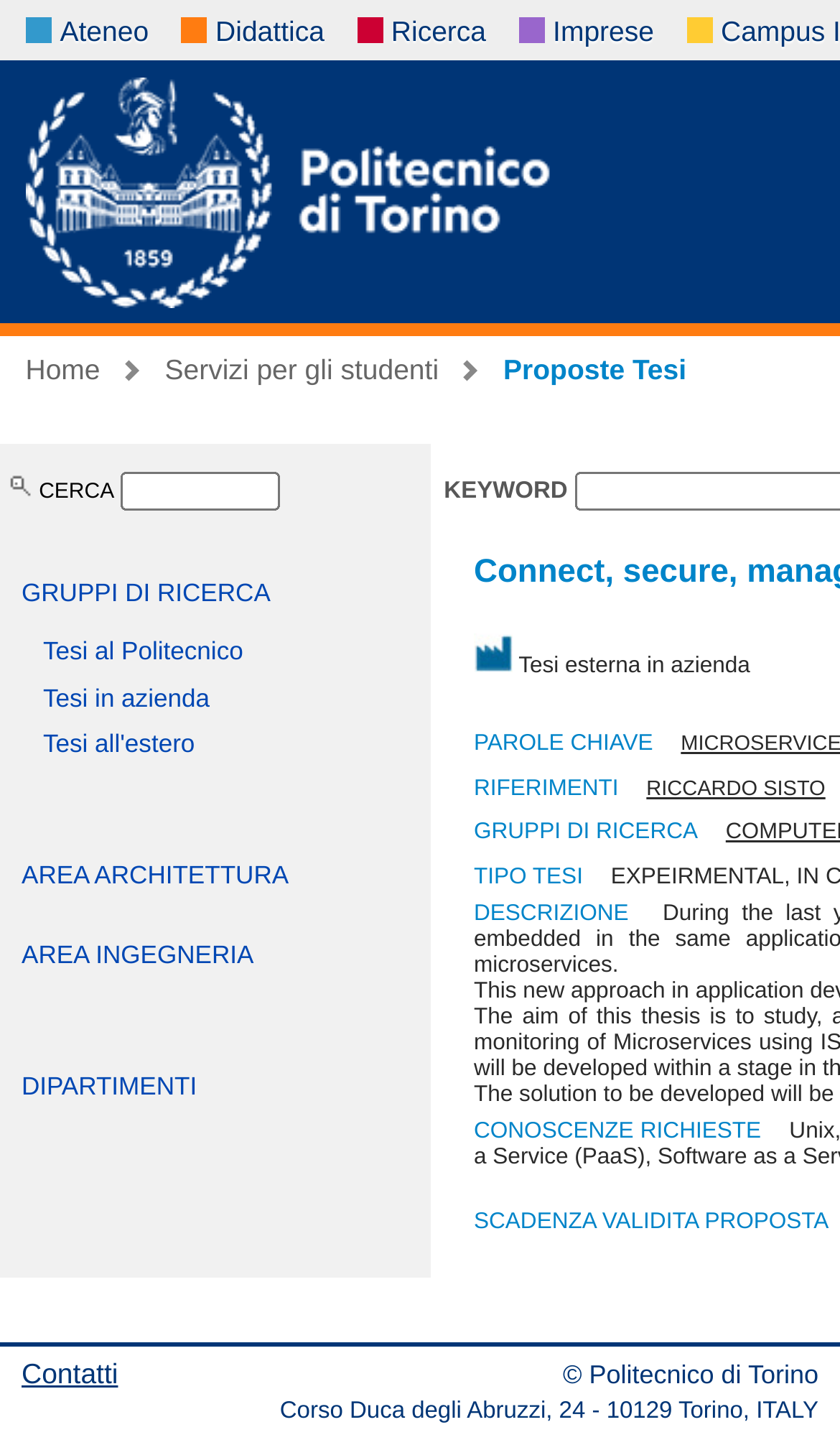Determine the bounding box coordinates of the region I should click to achieve the following instruction: "View GRUPPI DI RICERCA". Ensure the bounding box coordinates are four float numbers between 0 and 1, i.e., [left, top, right, bottom].

[0.026, 0.401, 0.322, 0.42]